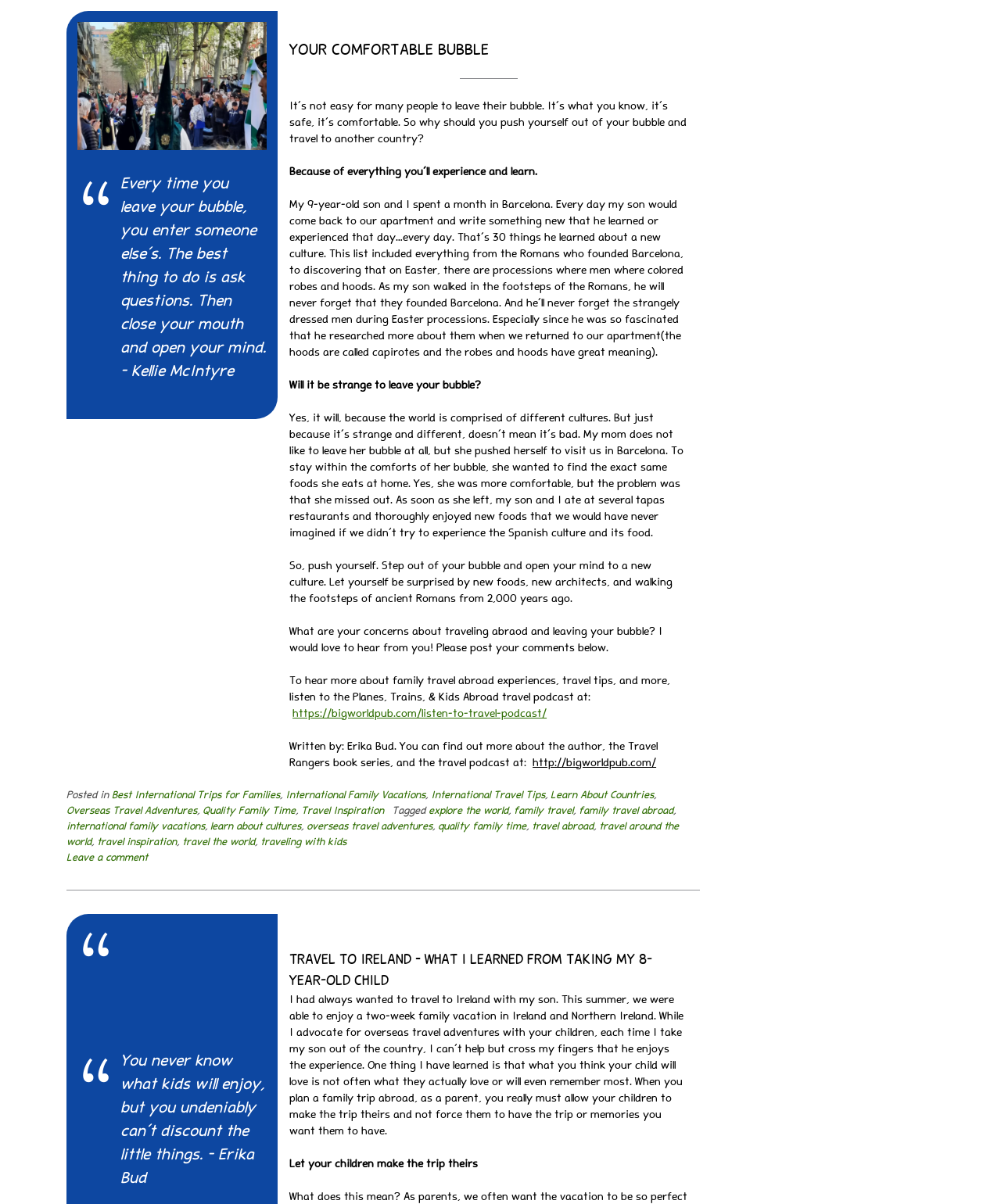Reply to the question with a brief word or phrase: What is the title of the first heading?

YOUR COMFORTABLE BUBBLE